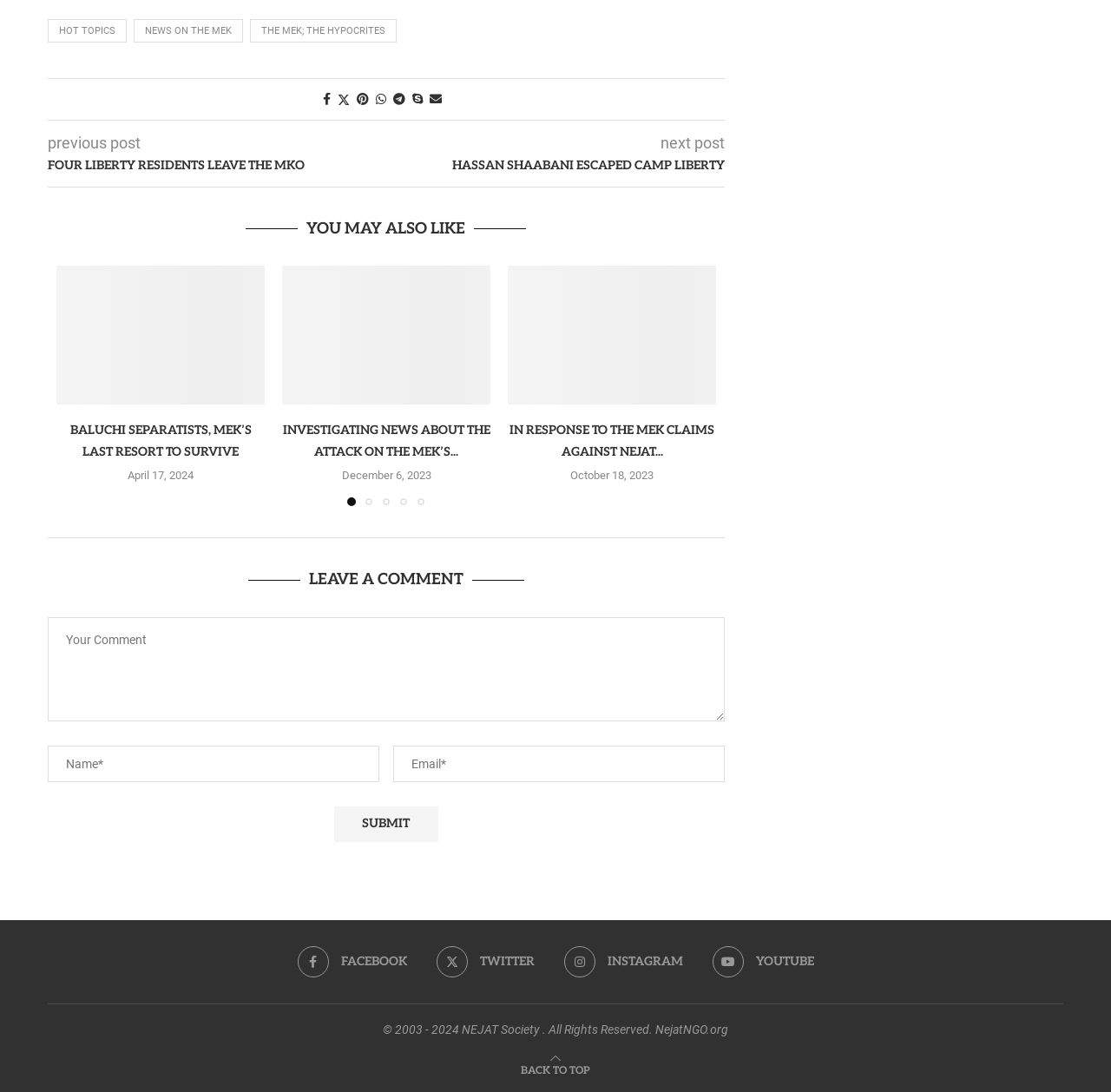Identify the bounding box coordinates for the element that needs to be clicked to fulfill this instruction: "Go to top". Provide the coordinates in the format of four float numbers between 0 and 1: [left, top, right, bottom].

[0.469, 0.97, 0.531, 0.987]